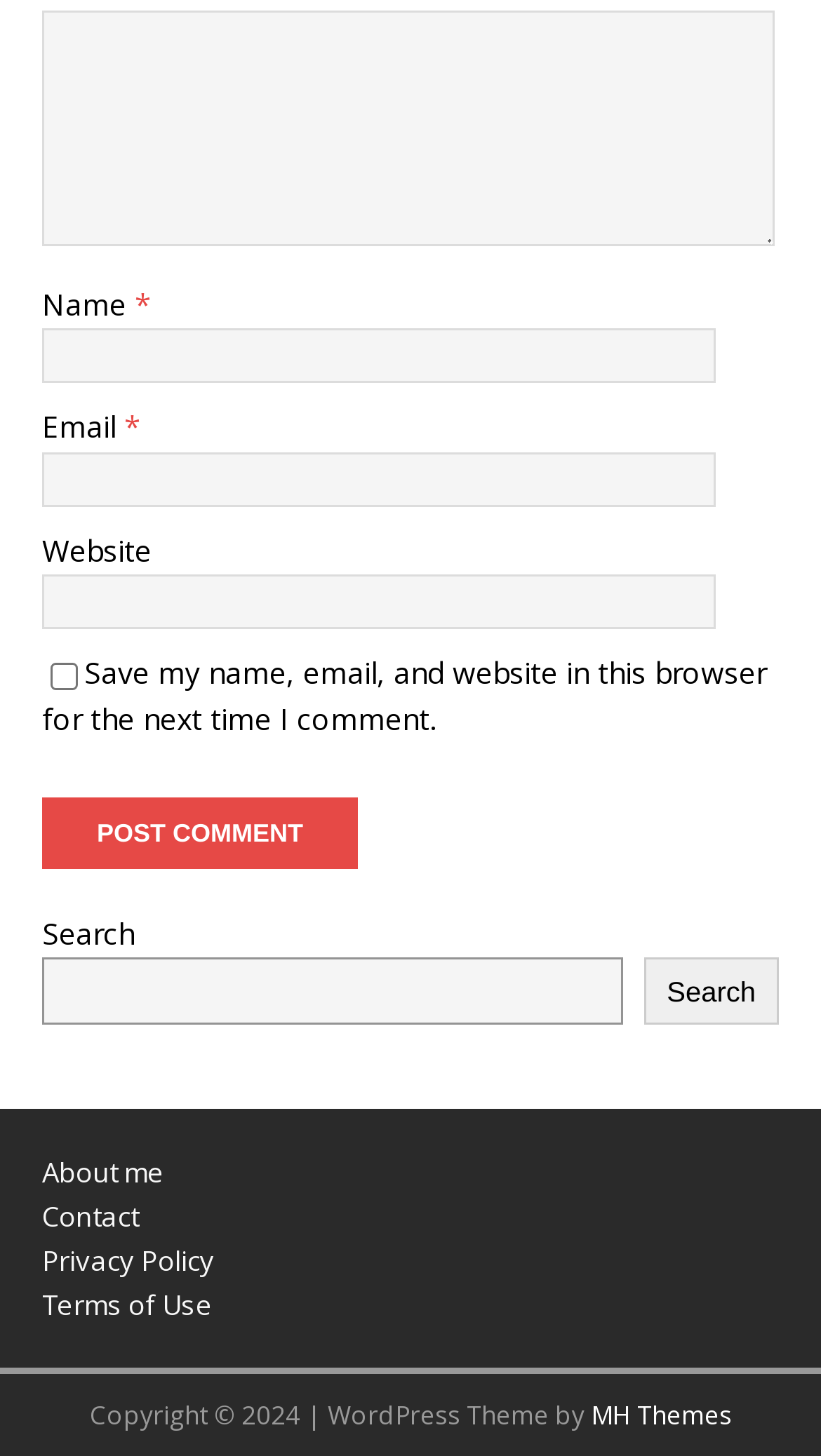What is the copyright year mentioned at the bottom of the page?
Answer with a single word or phrase, using the screenshot for reference.

2024